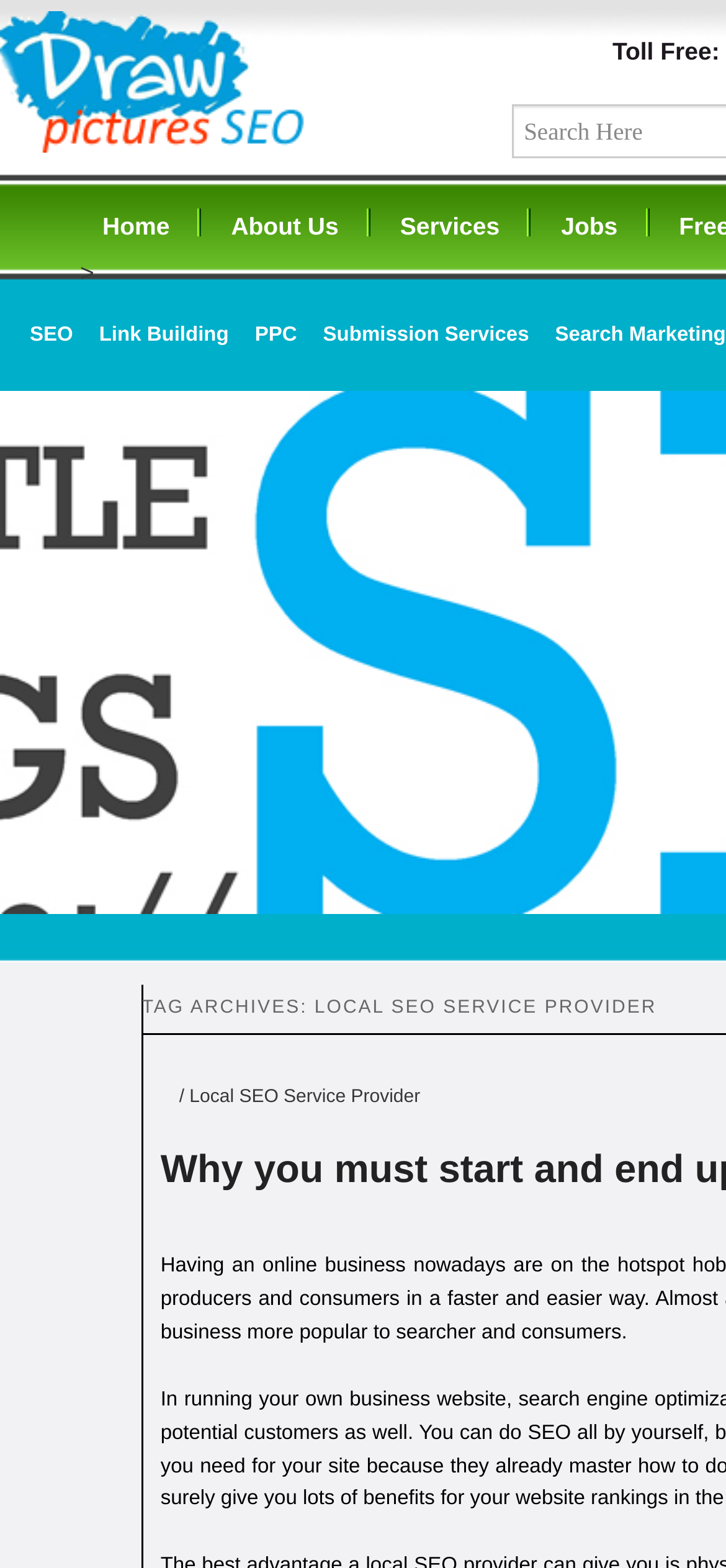Mark the bounding box of the element that matches the following description: "Services".

[0.52, 0.127, 0.716, 0.161]